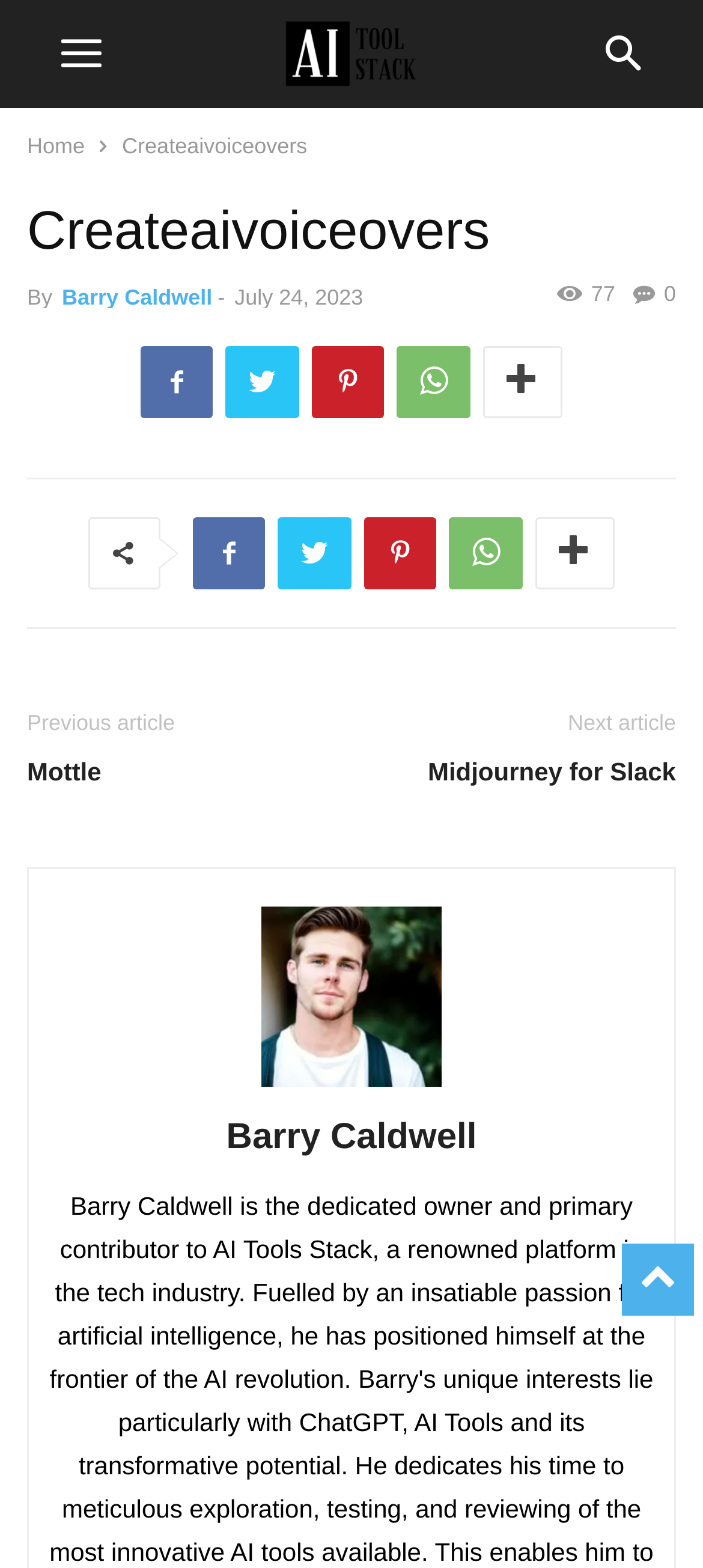Given the element description "Facebook" in the screenshot, predict the bounding box coordinates of that UI element.

[0.2, 0.221, 0.303, 0.267]